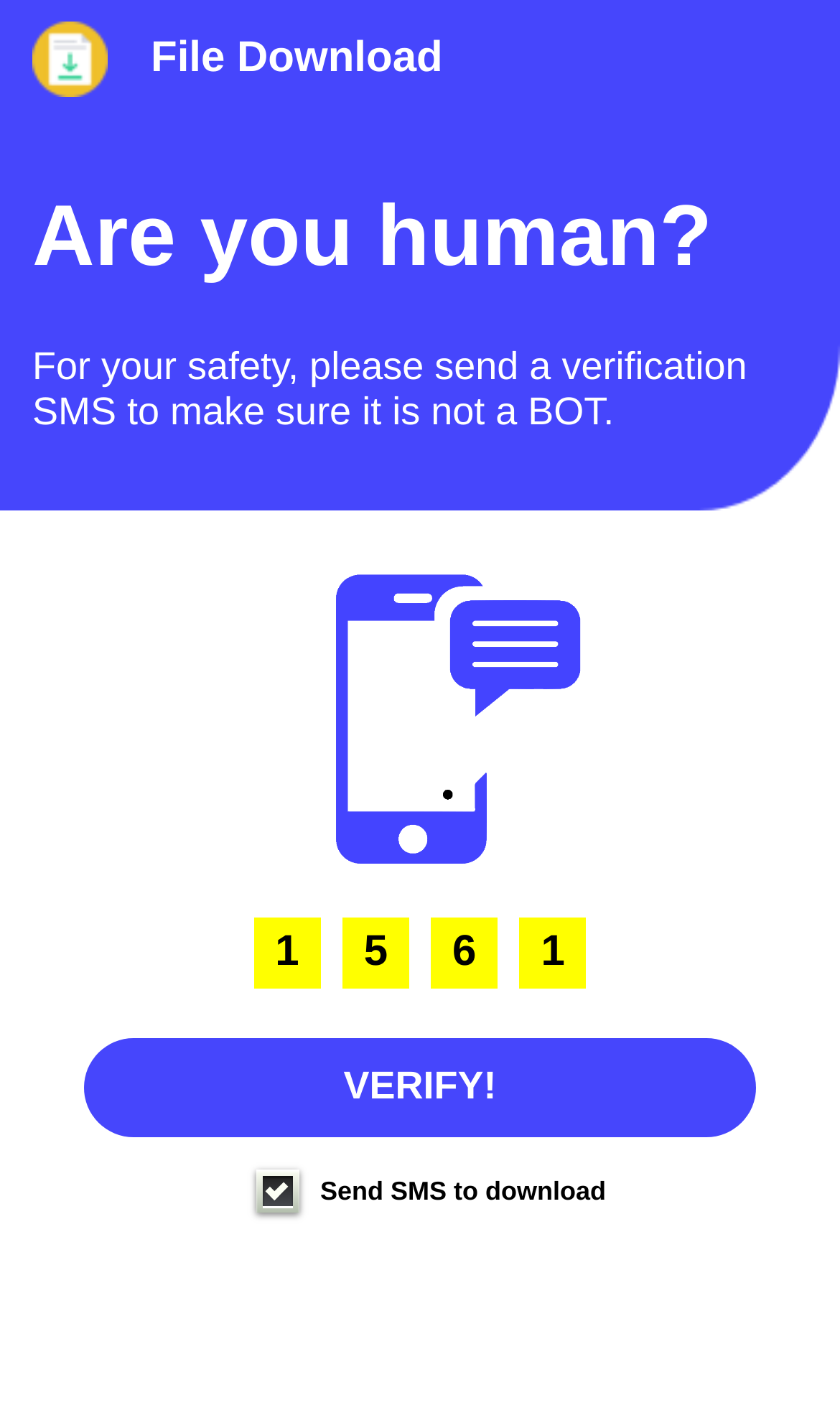Respond with a single word or phrase for the following question: 
What is the theme of the image on the webpage?

Games